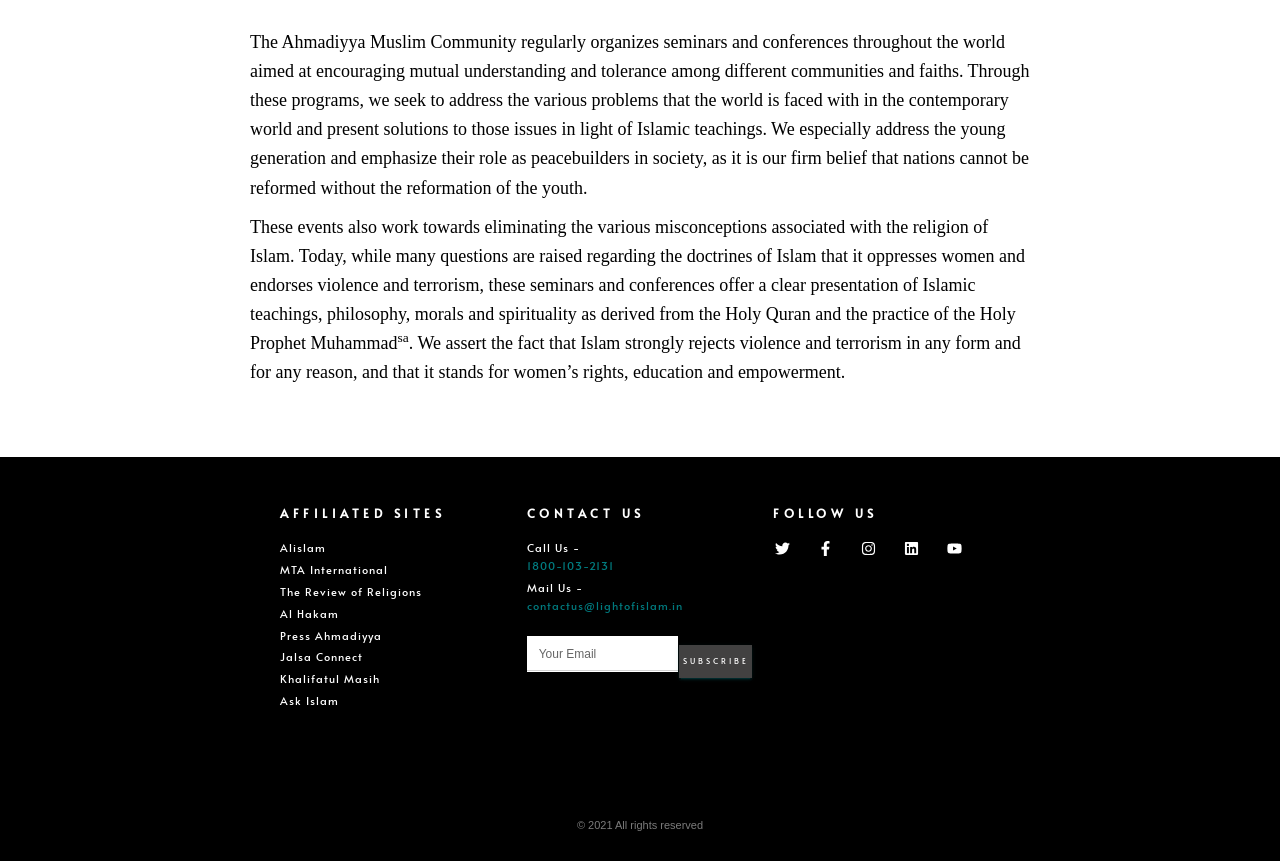Identify the bounding box for the element characterized by the following description: "1800-103-2131".

[0.411, 0.647, 0.479, 0.668]